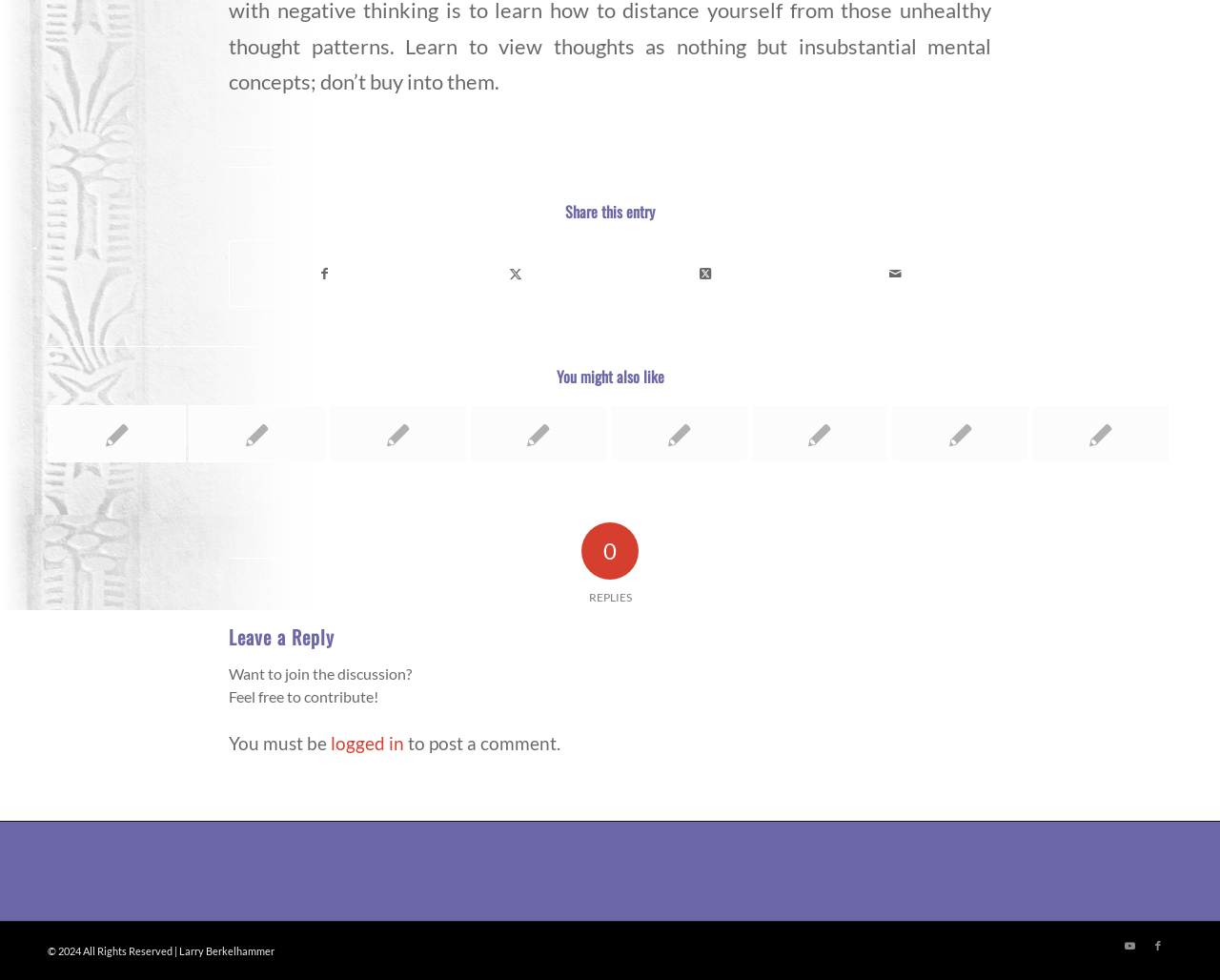Please determine the bounding box coordinates for the UI element described here. Use the format (top-left x, top-left y, bottom-right x, bottom-right y) with values bounded between 0 and 1: logged in

[0.271, 0.747, 0.331, 0.769]